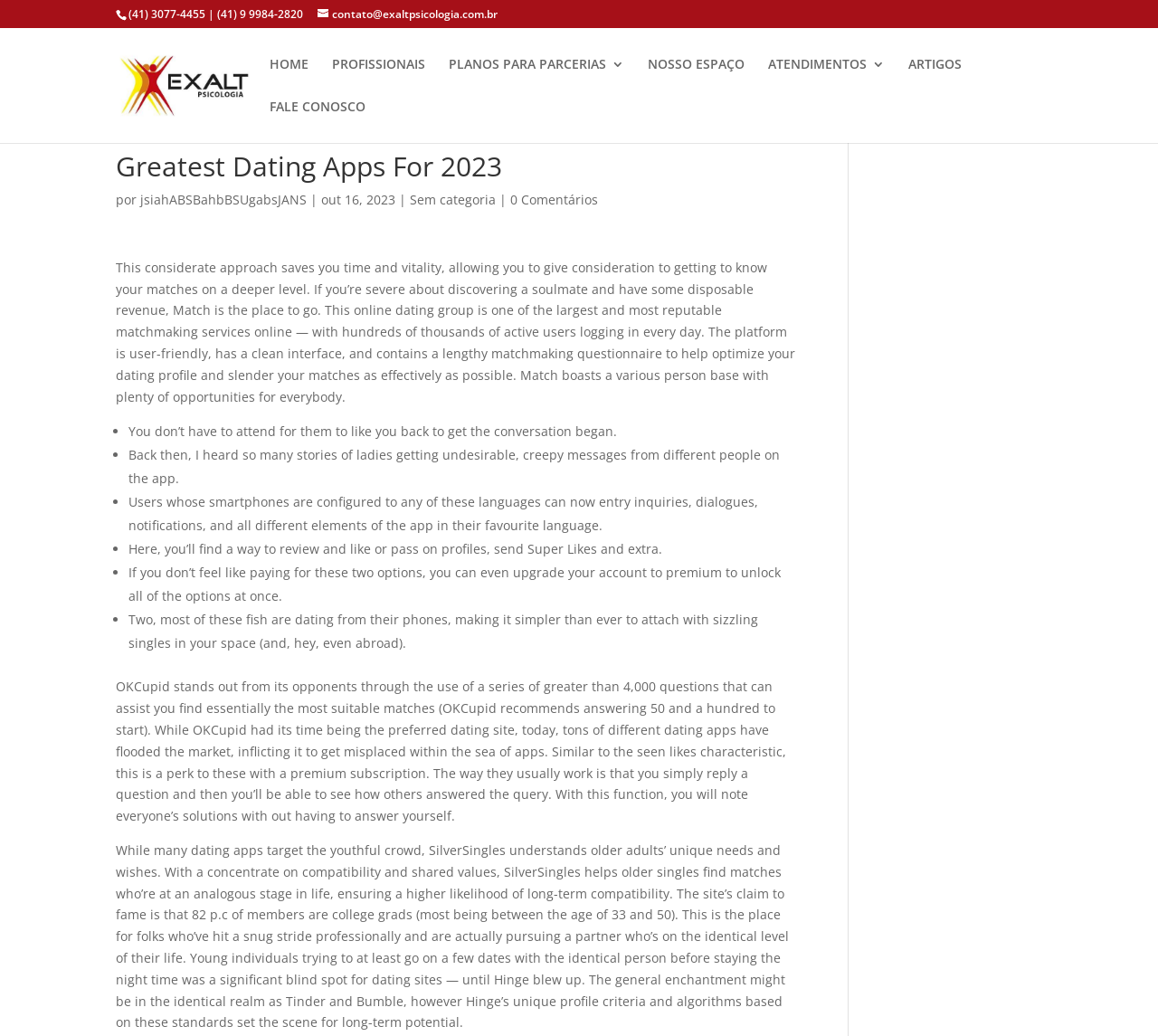Provide an in-depth caption for the elements present on the webpage.

This webpage appears to be a blog or article page about dating apps, with a focus on the "Greatest Dating Apps For 2023". At the top of the page, there is a header section with a phone number and email address, followed by a navigation menu with links to "HOME", "PROFISSIONAIS", "PLANOS PARA PARCERIAS 3", "NOSSO ESPAÇO", "ATENDIMENTOS 3", "ARTIGOS", and "FALE CONOSCO".

Below the navigation menu, there is a large heading that reads "Greatest Dating Apps For 2023". The main content of the page is a long article that discusses various dating apps, including Match, OKCupid, and SilverSingles. The article provides a detailed description of each app, including their features, user base, and target audience.

The article is divided into sections, each with a list of bullet points that highlight the key features and benefits of each dating app. The text is accompanied by no images, but there is a logo of "CLINICA PSICOLÓGICA EM CURITIBA" at the top of the page.

In terms of layout, the page has a clean and organized structure, with clear headings and concise text. The navigation menu is located at the top of the page, and the main content is divided into sections with clear headings and bullet points. Overall, the page appears to be well-structured and easy to read.